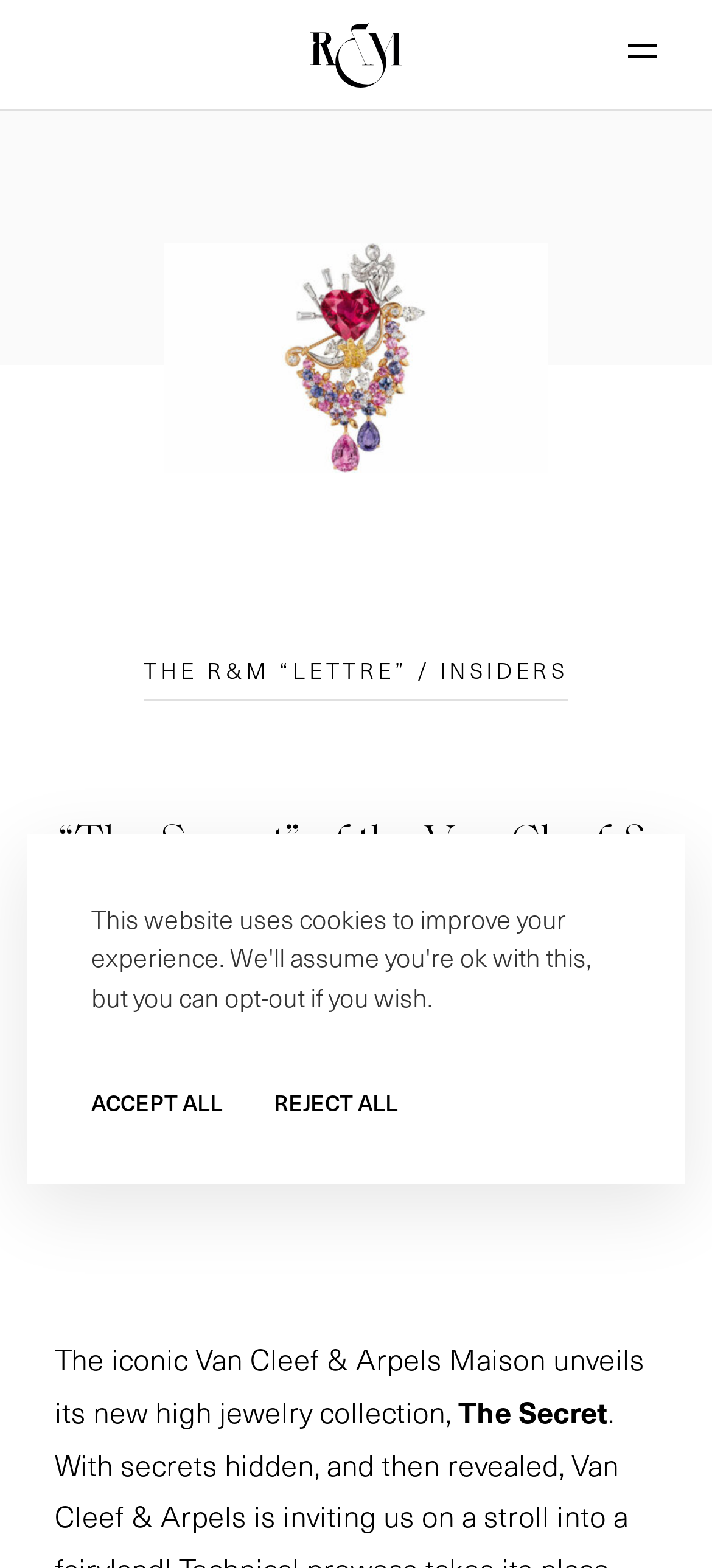Indicate the bounding box coordinates of the element that must be clicked to execute the instruction: "Visit the HOME page". The coordinates should be given as four float numbers between 0 and 1, i.e., [left, top, right, bottom].

[0.115, 0.68, 0.885, 0.742]